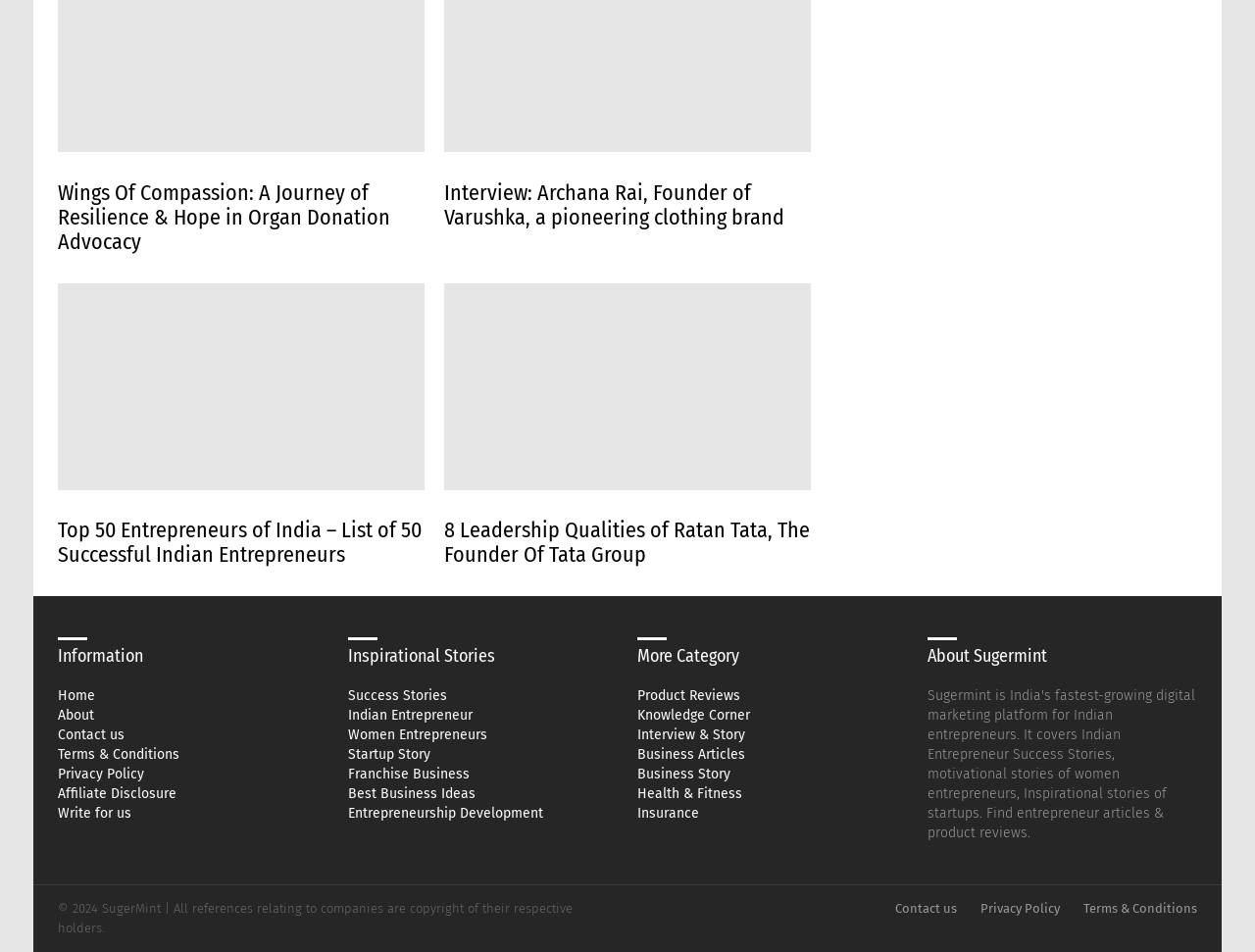Please identify the bounding box coordinates of the area that needs to be clicked to fulfill the following instruction: "Read the story of Ratan Tata, the founder of Tata Group."

[0.354, 0.543, 0.645, 0.596]